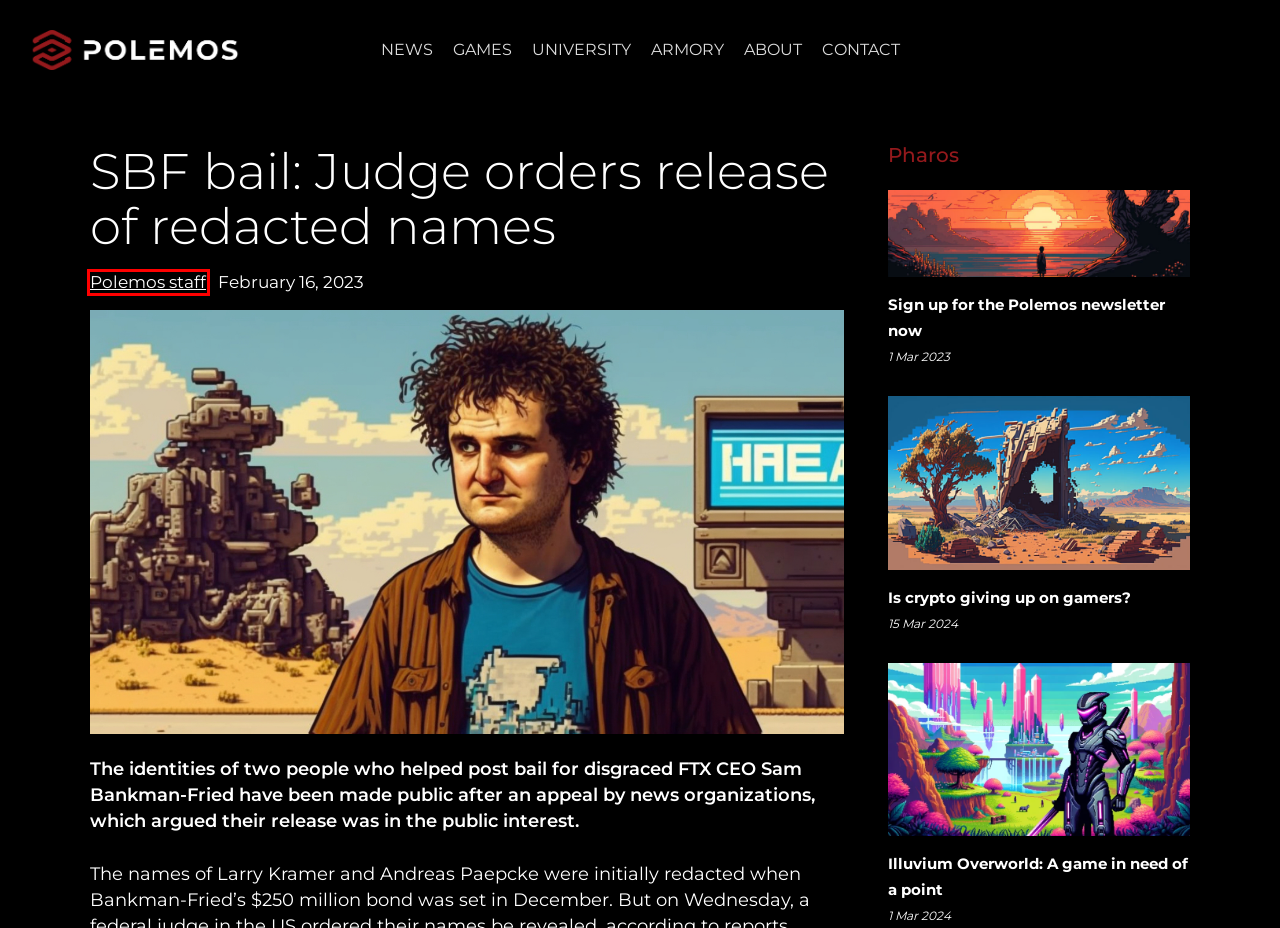You are given a screenshot of a webpage with a red bounding box around an element. Choose the most fitting webpage description for the page that appears after clicking the element within the red bounding box. Here are the candidates:
A. Sign up for the Polemos newsletter now - Polemos
B. Polemos Forge
C. Blockchain gaming news
D. Is crypto giving up on gamers?
E. Games - Polemos
F. About Polemos
G. Polemos staff - Polemos
H. News - Polemos

G